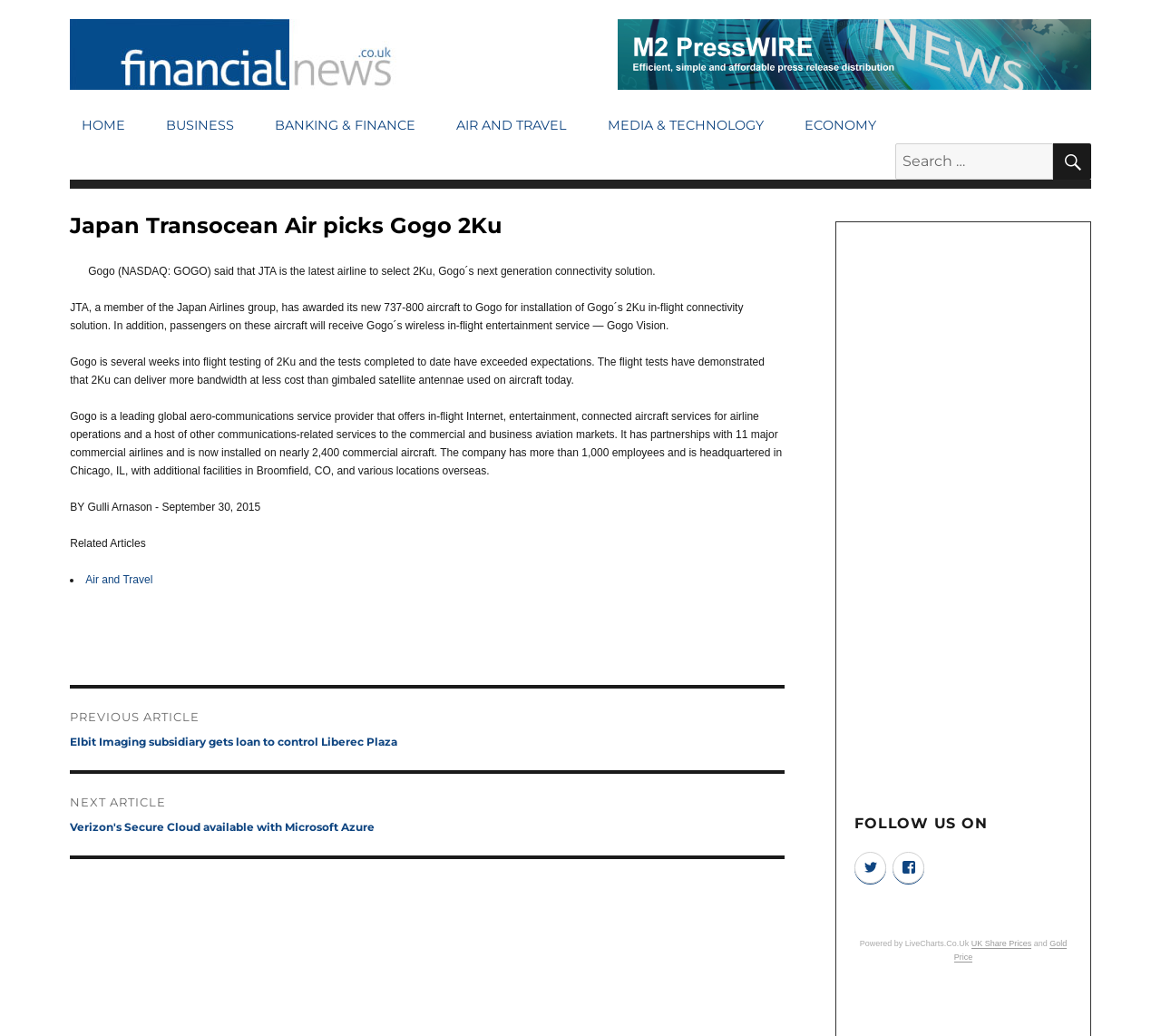What is the date of the article? From the image, respond with a single word or brief phrase.

September 30, 2015